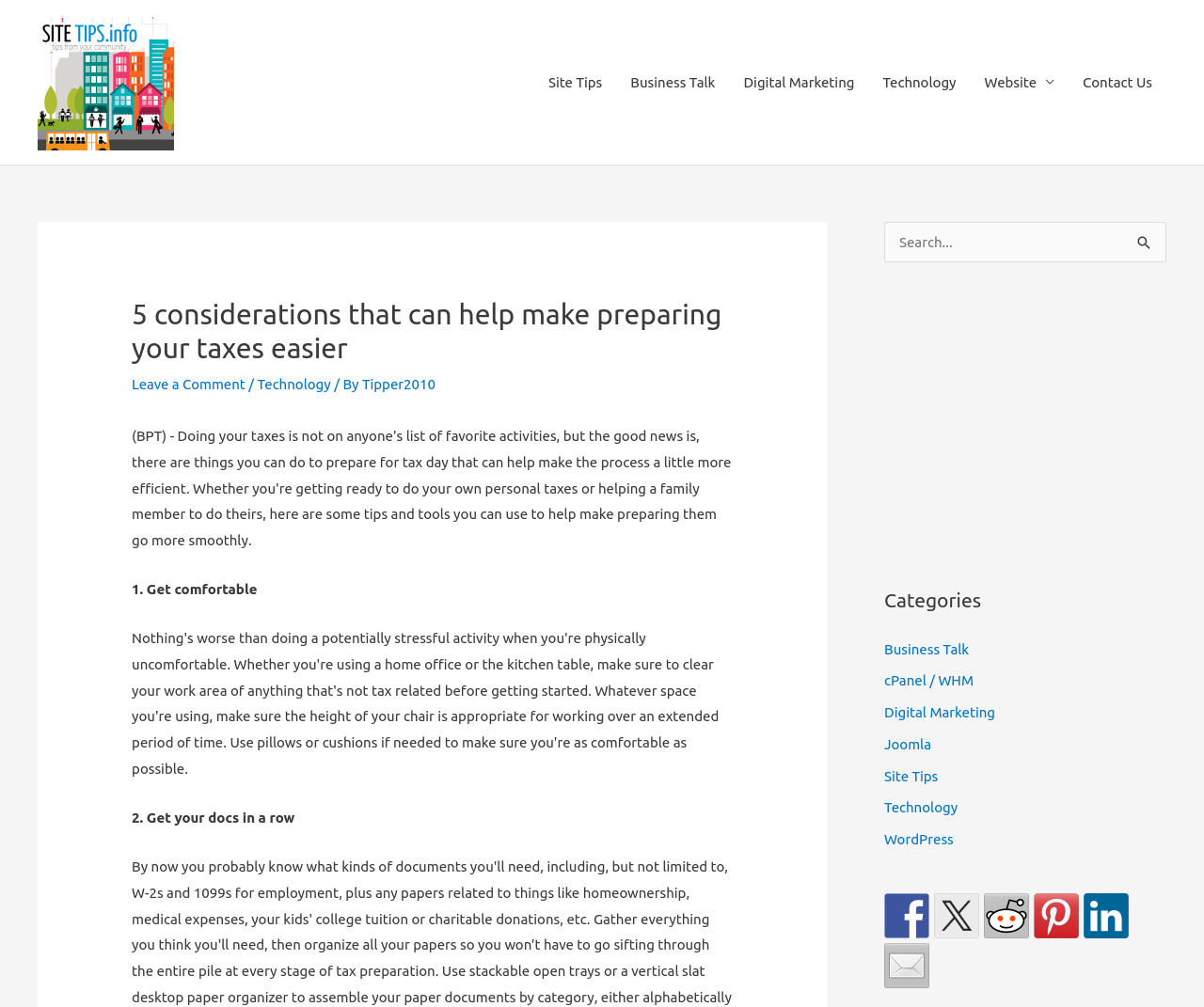Locate the bounding box coordinates of the clickable element to fulfill the following instruction: "Click on the Technology category". Provide the coordinates as four float numbers between 0 and 1 in the format [left, top, right, bottom].

[0.214, 0.374, 0.275, 0.389]